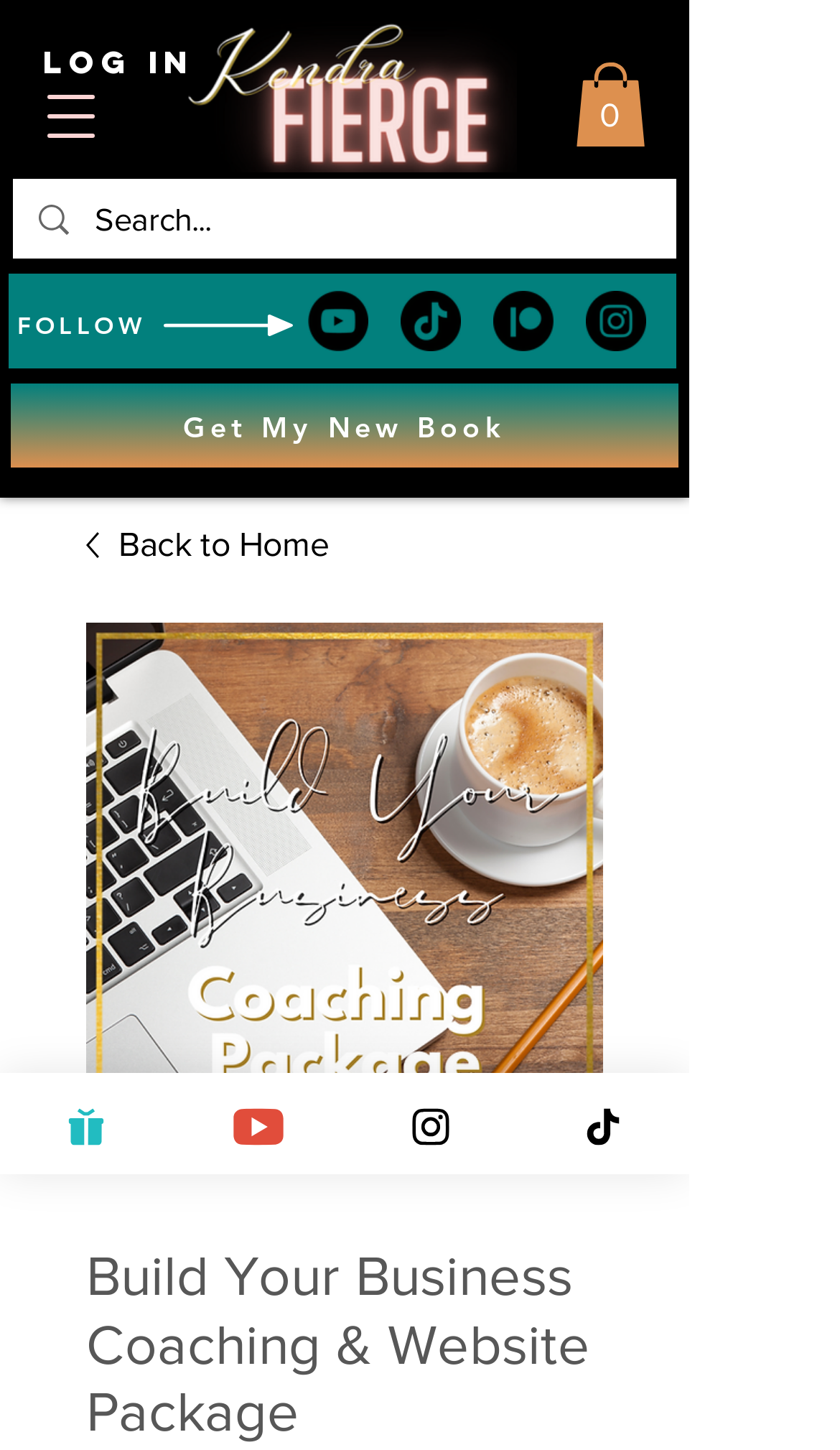Generate a thorough caption that explains the contents of the webpage.

The webpage is about the "Build Your Business Coaching & Website Package" offered by Kendra Fierce. At the top left corner, there is a button to open the navigation menu. Next to it, there is the Kendra Fierce logo. On the top right corner, there is a cart icon with 0 items. 

Below the logo, there is a heading that says "FOLLOW" and a social bar with links to YouTube, TikTok, Patreon, and Instagram, each accompanied by its respective icon. 

On the left side of the page, there is a search bar with a magnifying glass icon. Below the search bar, there is a "LOG IN" button. 

The main content of the page is about the coaching package, with a heading that says "Build Your Business Coaching & Website Package" and an image related to the package. There is also a link to get the new book and a call-to-action to go back to the home page.

At the bottom of the page, there are links to "SHOP", YouTube, Instagram, and TikTok, each accompanied by its respective icon.